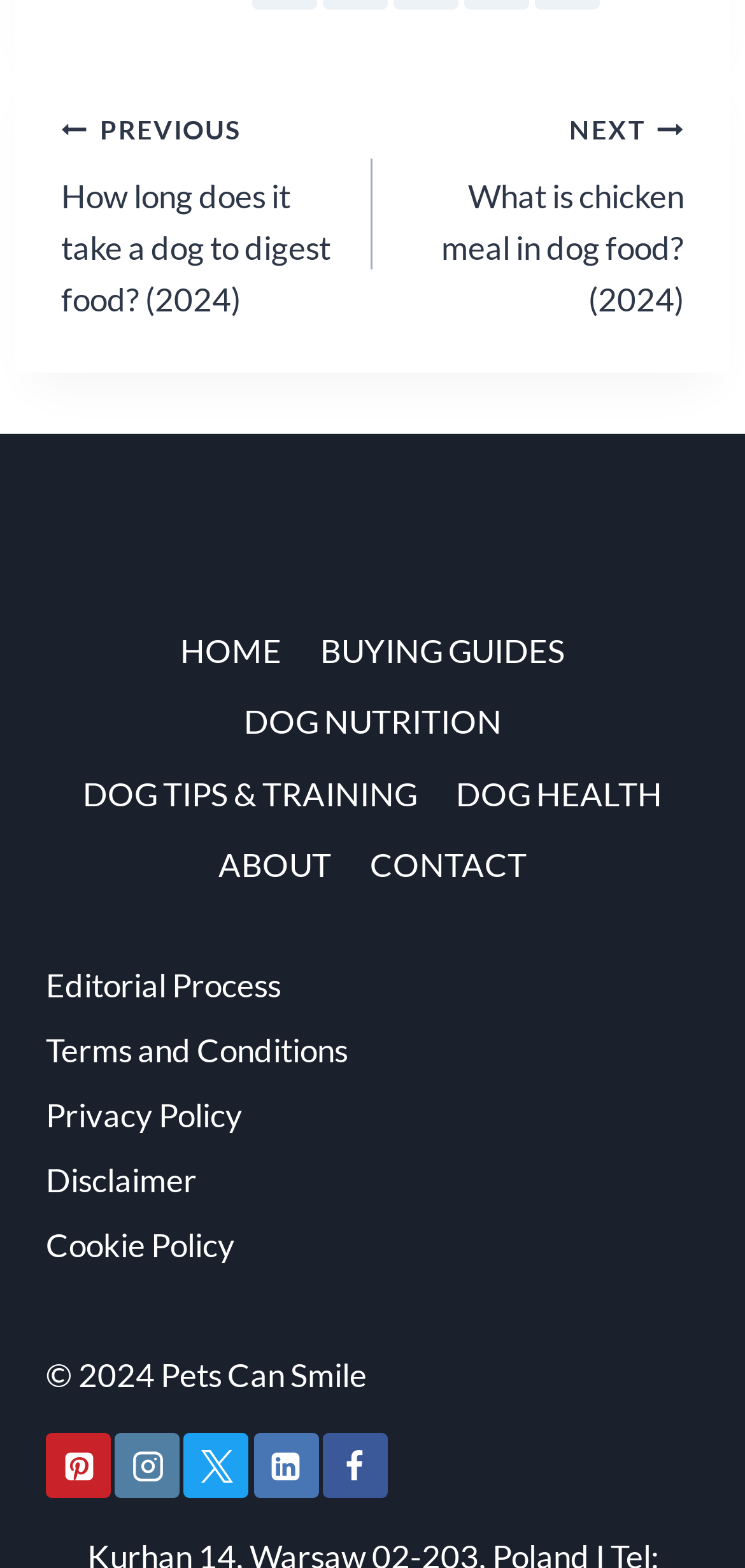What are the navigation links in the footer?
Give a one-word or short phrase answer based on the image.

HOME, BUYING GUIDES, DOG NUTRITION, etc.